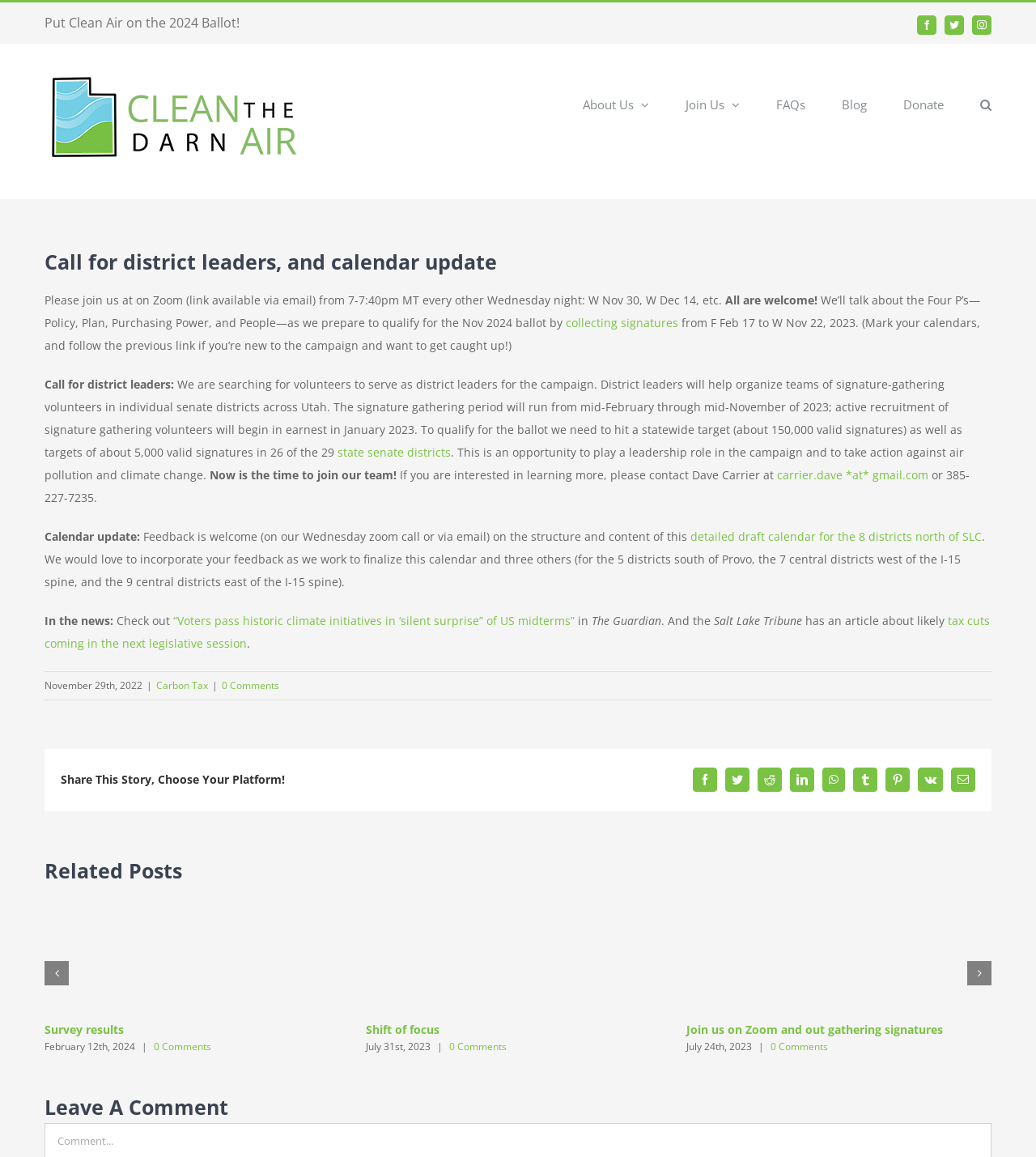Highlight the bounding box coordinates of the element you need to click to perform the following instruction: "Check the calendar update."

[0.043, 0.457, 0.138, 0.47]